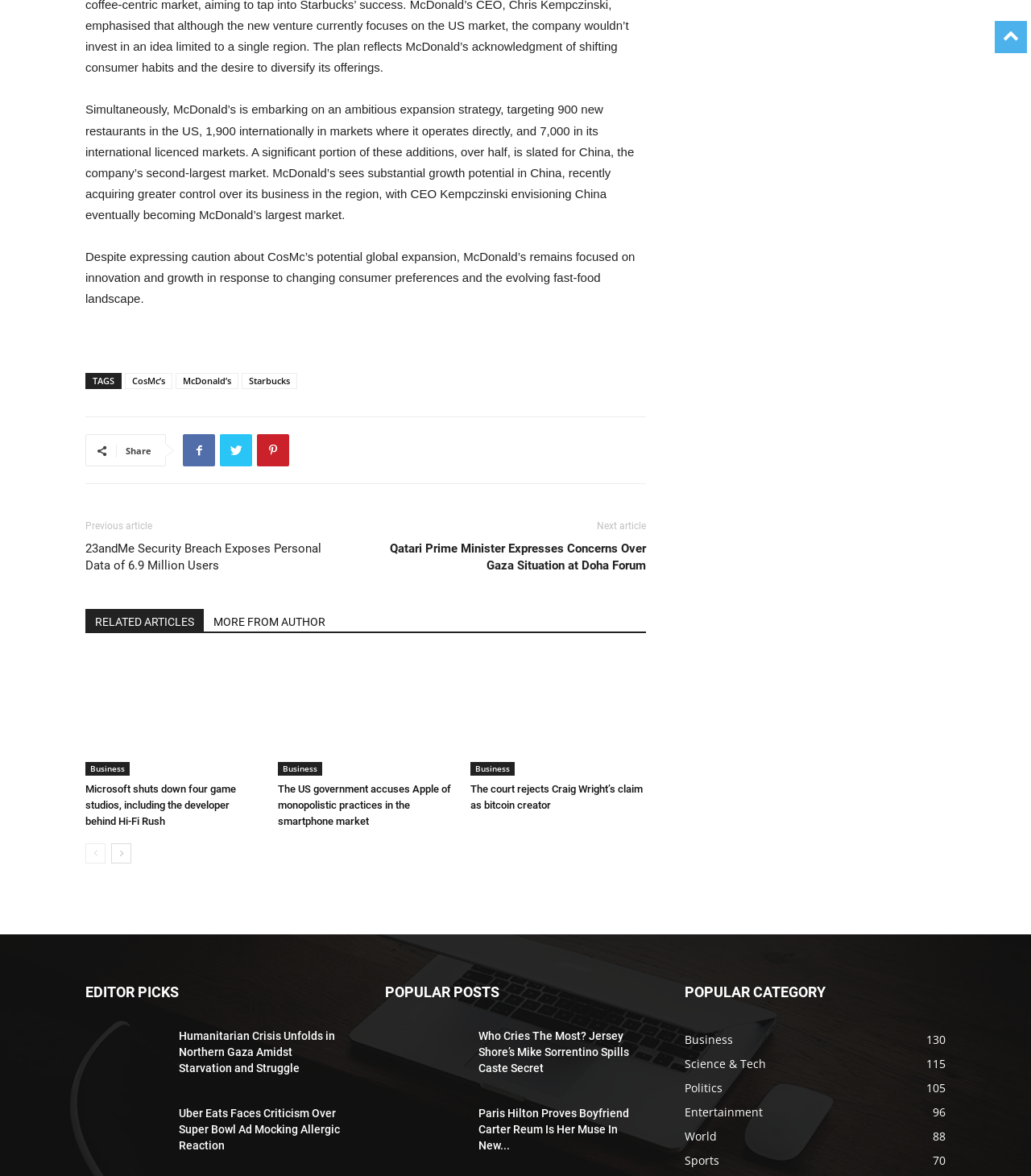Utilize the details in the image to give a detailed response to the question: How many articles are in the 'RELATED ARTICLES' section?

I counted the number of links under the 'RELATED ARTICLES' heading, which are '23andMe Security Breach Exposes Personal Data of 6.9 Million Users', 'Qatari Prime Minister Expresses Concerns Over Gaza Situation at Doha Forum', 'Microsoft shuts down four game studios, including the developer behind Hi-Fi Rush', and 'The US government accuses Apple of monopolistic practices in the smartphone market'. There are 4 links in total.